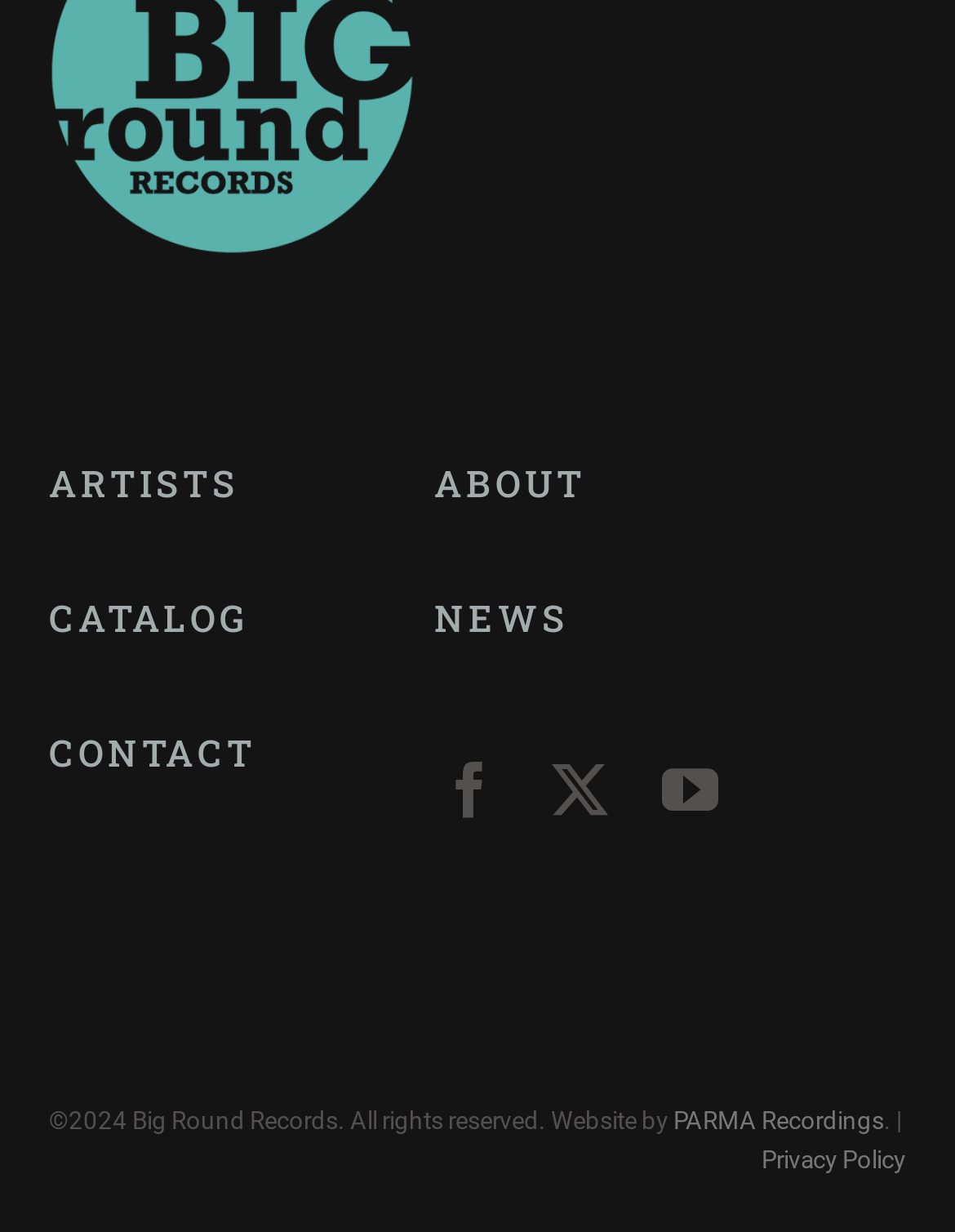Could you indicate the bounding box coordinates of the region to click in order to complete this instruction: "learn about the website".

[0.455, 0.372, 0.613, 0.412]